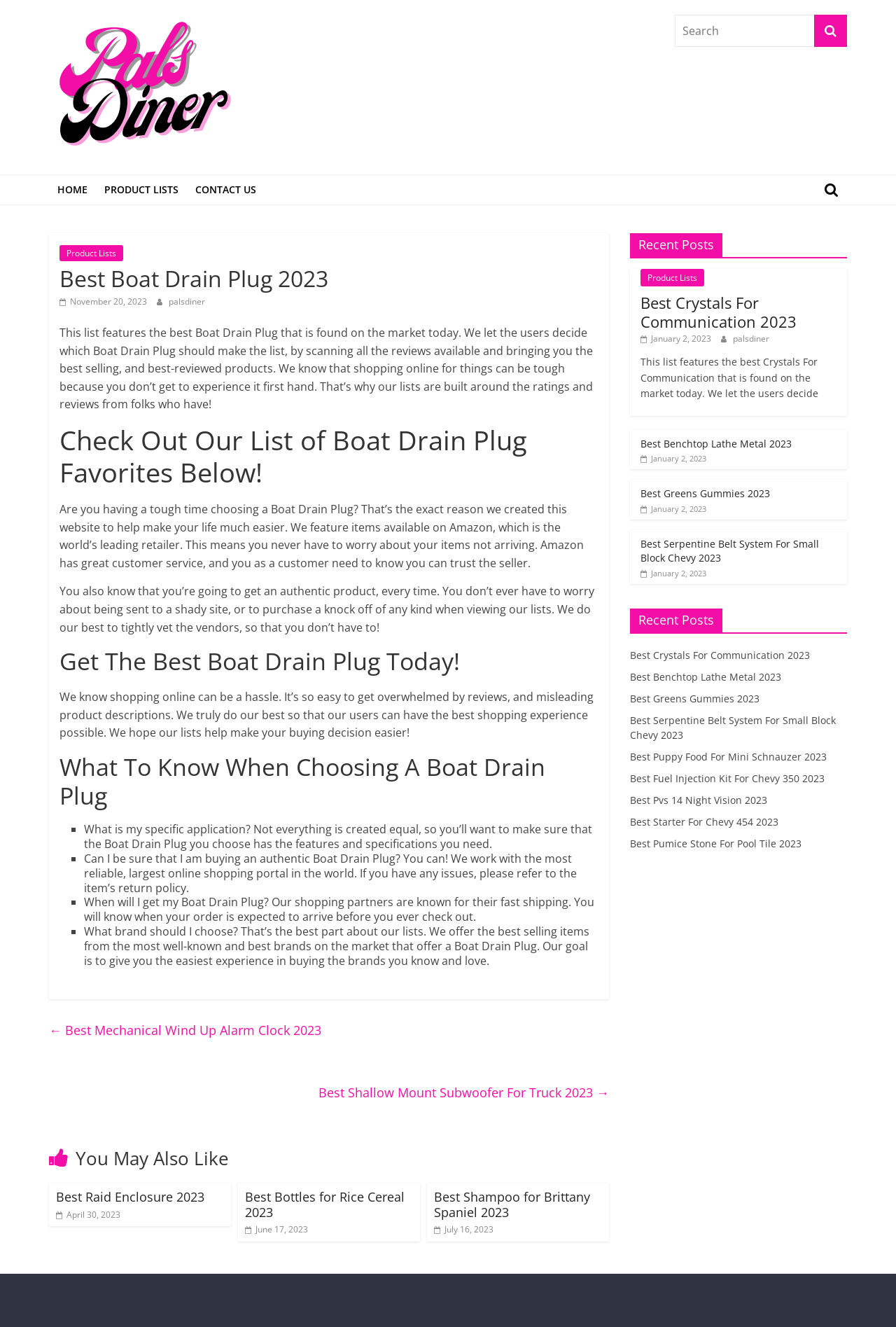Could you identify the text that serves as the heading for this webpage?

Best Boat Drain Plug 2023